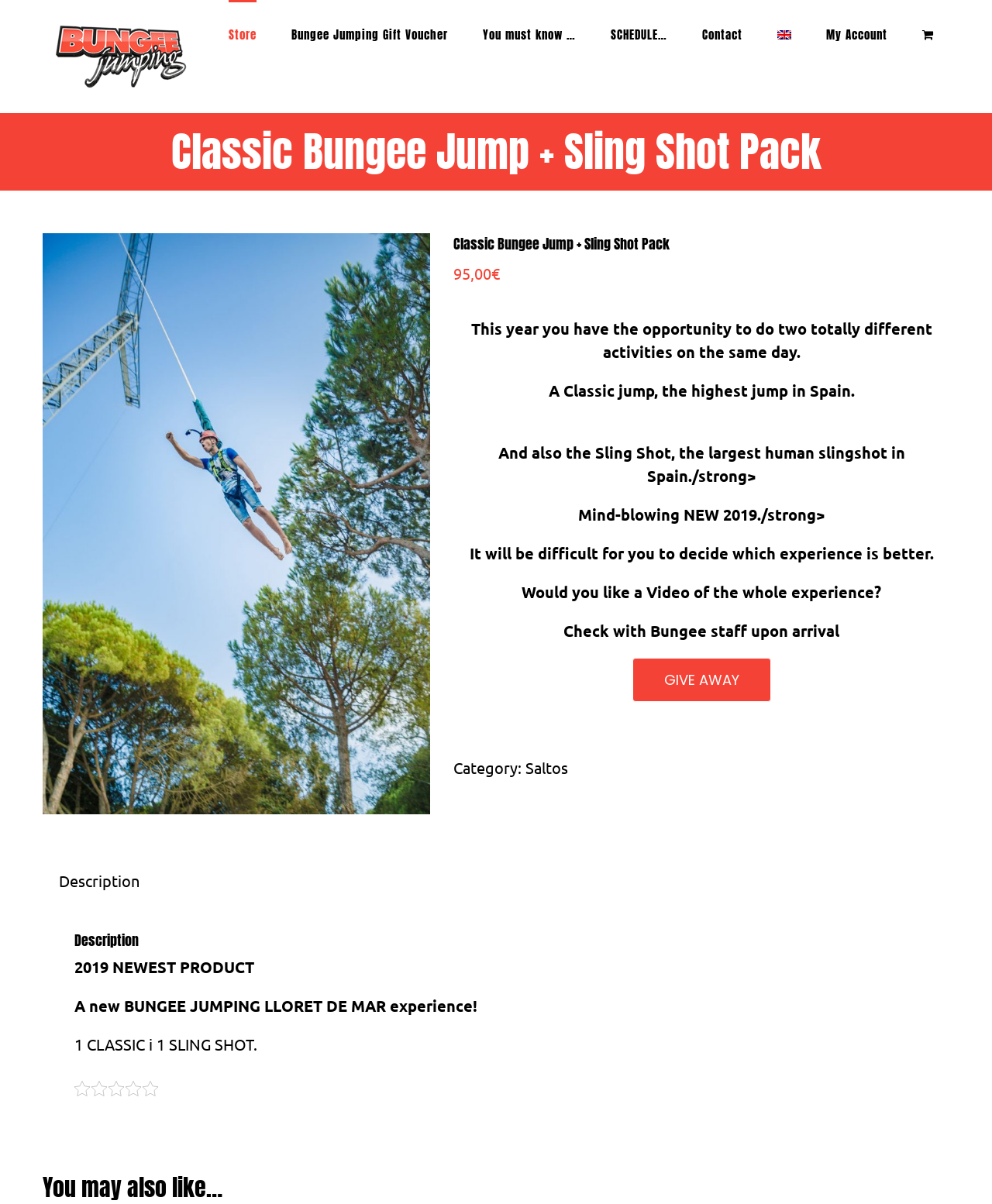Generate a comprehensive description of the contents of the webpage.

The webpage is about a package deal for bungee jumping and sling shot experiences in Barcelona. At the top left corner, there is a logo of "puentingbarcelona.com" with a link to the website. Next to it, there is a main navigation menu with links to various sections such as "Store", "Bungee Jumping Gift Voucher", "You must know …", "SCHEDULE…", "Contact", "English", and "My Account". The navigation menu is followed by a heading that reads "Classic Bungee Jump + Sling Shot Pack".

Below the heading, there are two images with links, likely showcasing the bungee jumping and sling shot experiences. The images are accompanied by a description of the package, which includes two activities: a classic bungee jump, the highest jump in Spain, and the sling shot, the largest human slingshot in Spain. The text also mentions that it will be difficult to decide which experience is better.

Further down, there is a section with a heading "Category:" and a link to "Saltos". Below this section, there is a tab list with a single tab "Description" that is not selected by default. When selected, the tab displays a description of the package, including a heading "Description" and several paragraphs of text that describe the experience.

At the bottom of the page, there is a heading "You may also like…" and a link to go back to the top of the page. There are no images on the page apart from the logo and the two images showcasing the experiences.